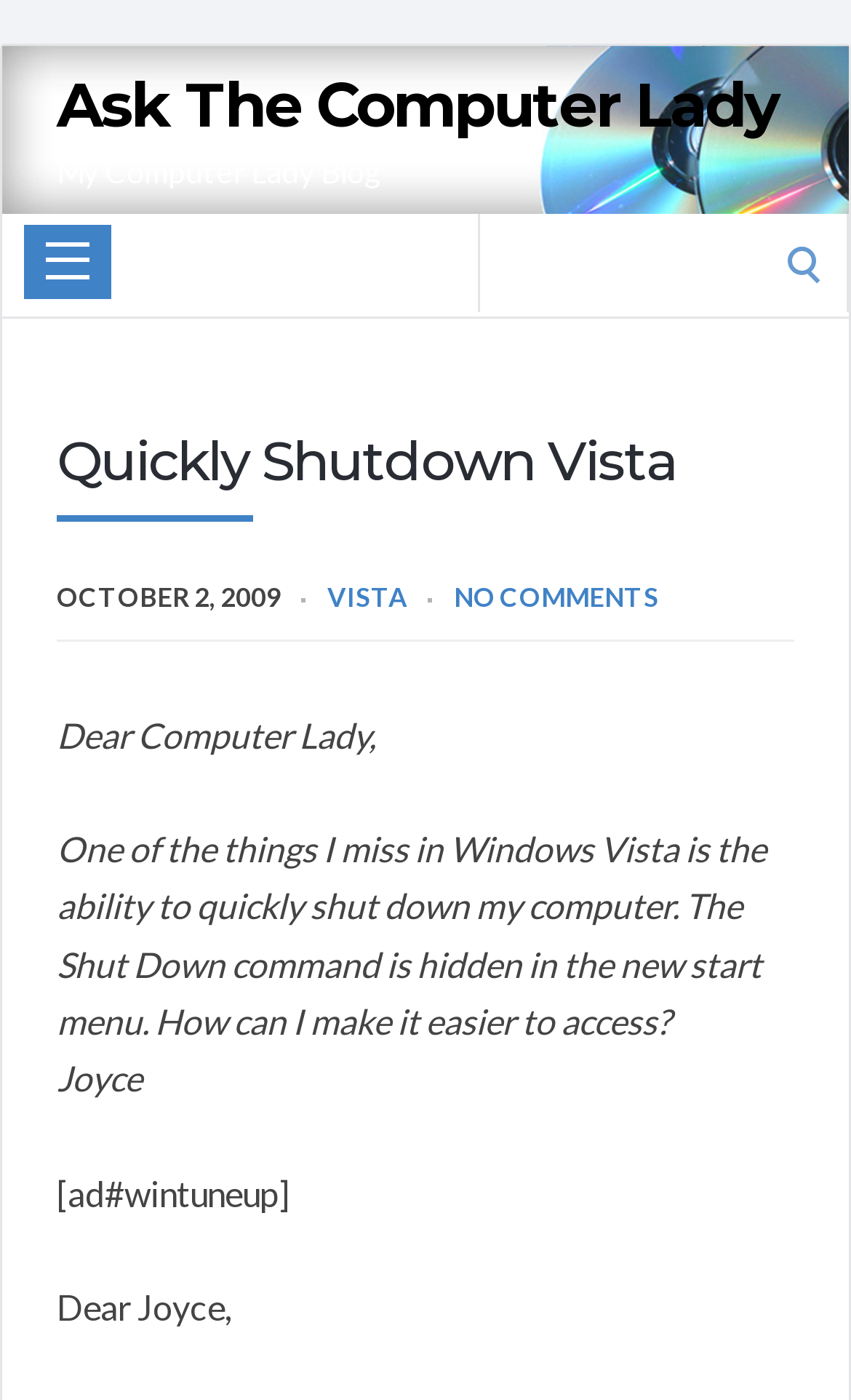Bounding box coordinates are specified in the format (top-left x, top-left y, bottom-right x, bottom-right y). All values are floating point numbers bounded between 0 and 1. Please provide the bounding box coordinate of the region this sentence describes: No Comments

[0.533, 0.414, 0.774, 0.437]